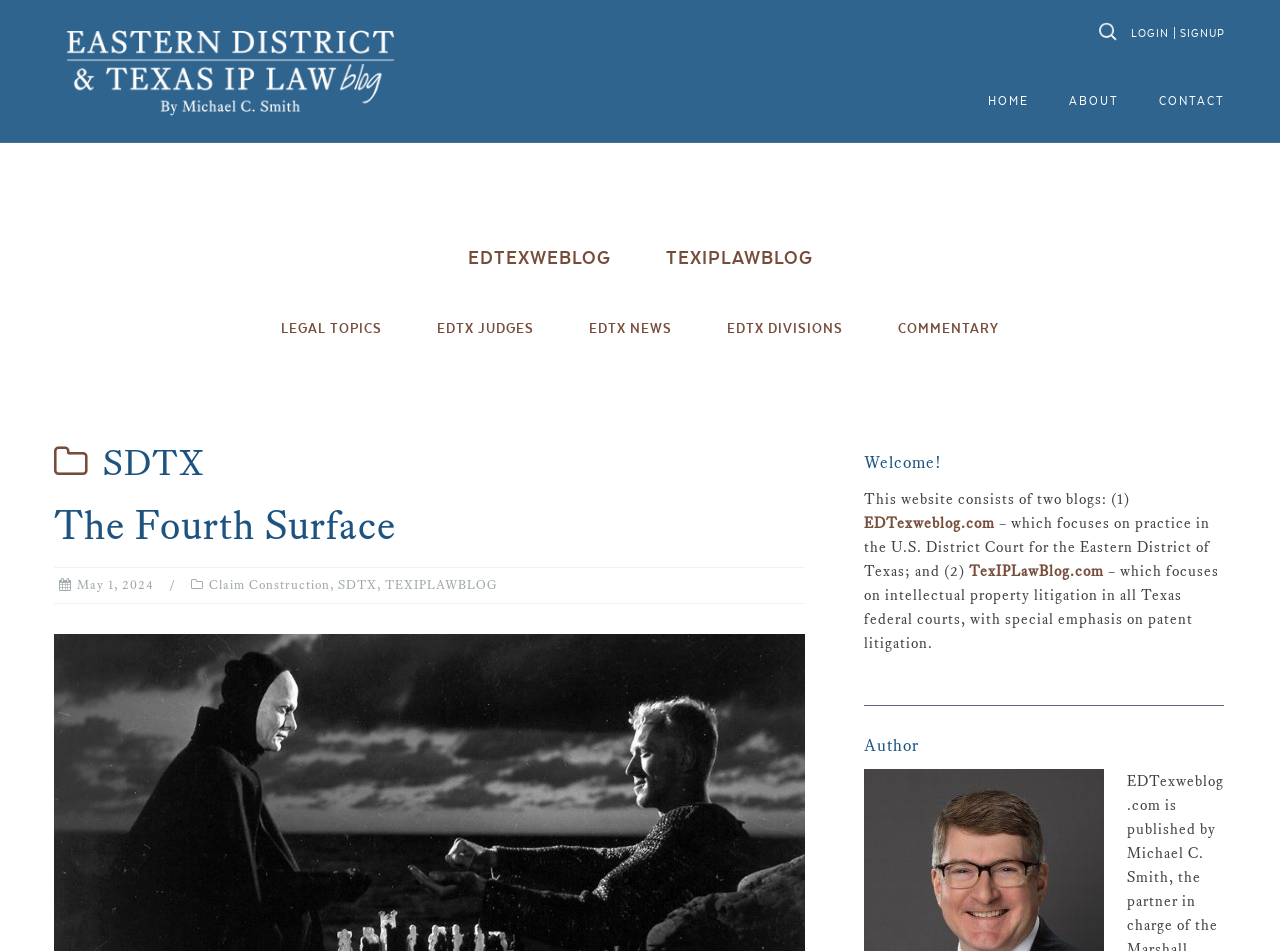Create a detailed description of the webpage's content and layout.

The webpage is a blog titled "SDTX – Michael C. Smith's Eastern District of Texas Blog". At the top left, there is a logo image and a link with the same title as the blog. On the top right, there is a search bar with a label "Search for:" and a search box. Next to the search bar, there are two links, "LOGIN" and "SIGNUP".

Below the search bar, there is a navigation menu with five links: "HOME", "ABOUT", "CONTACT", "EDTEXWEBLOG", and "TEXIPLAWBLOG". These links are aligned horizontally and take up about half of the screen width.

The main content of the webpage is divided into two sections. The left section has a heading "SDTX" and lists several links to legal topics, including "LEGAL TOPICS", "EDTX JUDGES", "EDTX NEWS", "EDTX DIVISIONS", and "COMMENTARY". The right section has a heading "Welcome!" and a brief introduction to the two blogs hosted on this website. The introduction mentions that the website consists of two blogs, "EDTexweblog.com" and "TexIPLawBlog.com", which focus on practice in the U.S. District Court for the Eastern District of Texas and intellectual property litigation in all Texas federal courts, respectively.

Below the introduction, there is a section with a heading "Author" and a list of recent blog posts. Each post is represented by a link with the post title, followed by the date and time of publication. The posts are listed in a vertical column, with the most recent post at the top.